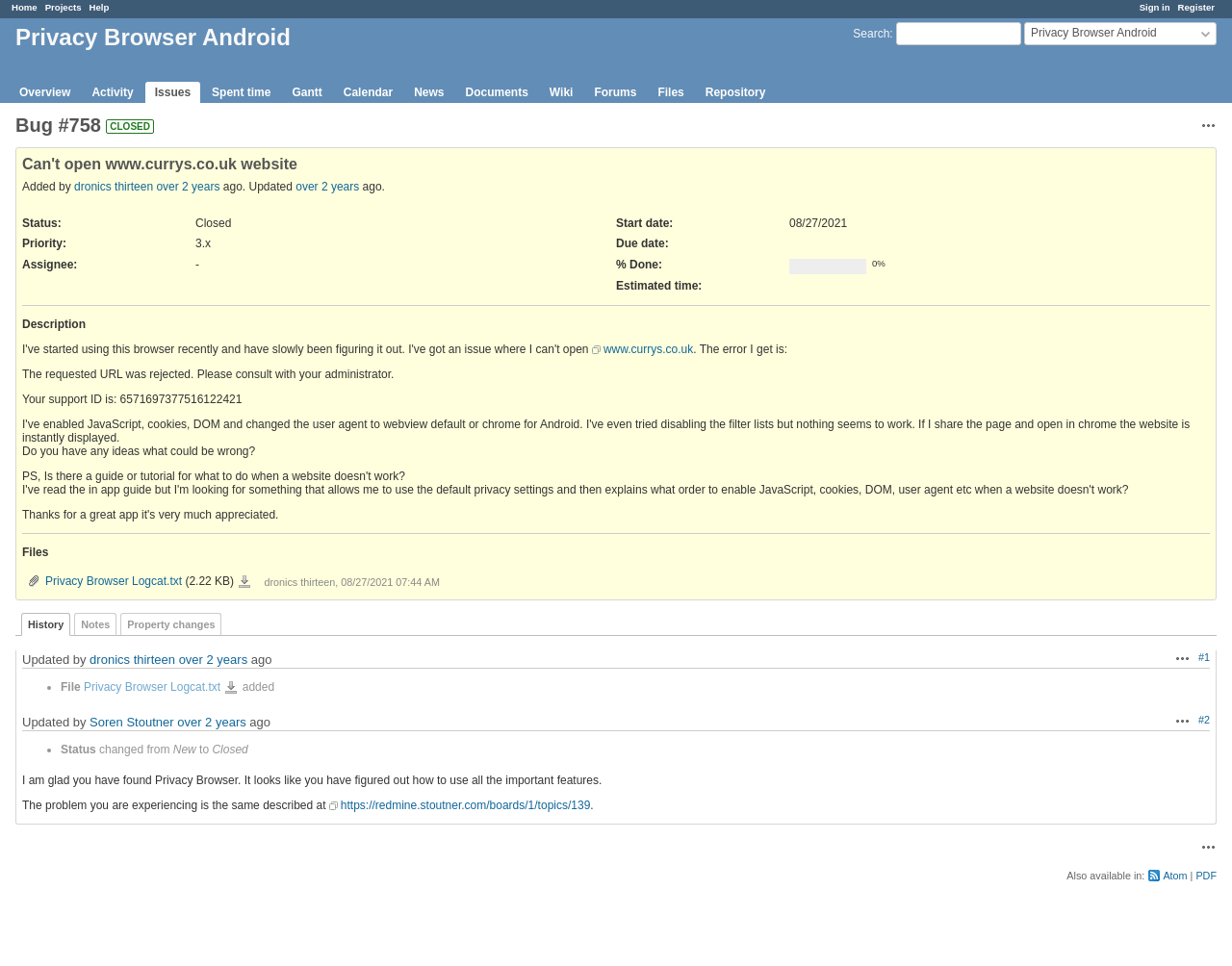Given the element description "Search" in the screenshot, predict the bounding box coordinates of that UI element.

[0.692, 0.028, 0.722, 0.042]